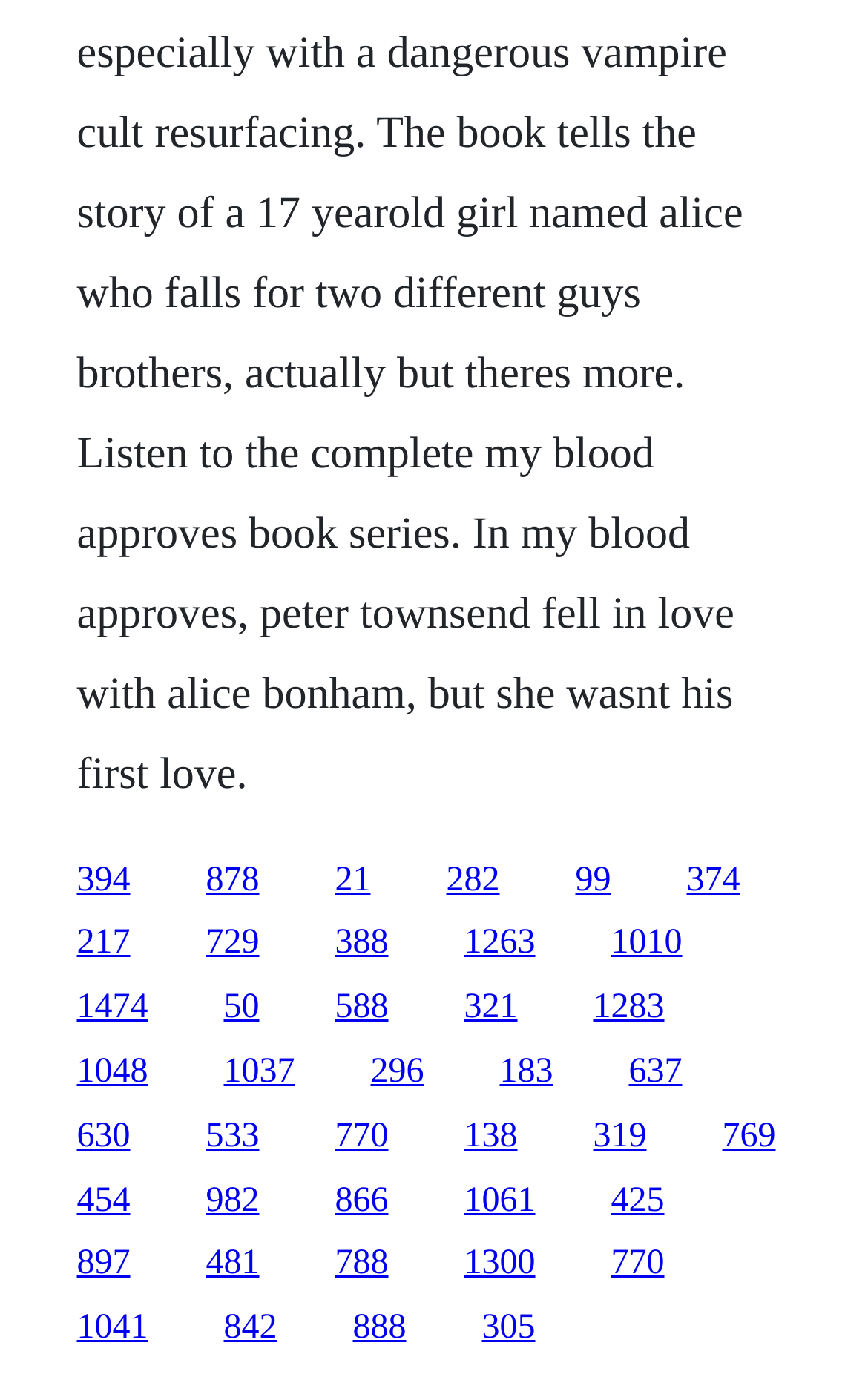Please identify the bounding box coordinates of the clickable region that I should interact with to perform the following instruction: "click the first link". The coordinates should be expressed as four float numbers between 0 and 1, i.e., [left, top, right, bottom].

[0.088, 0.624, 0.15, 0.651]